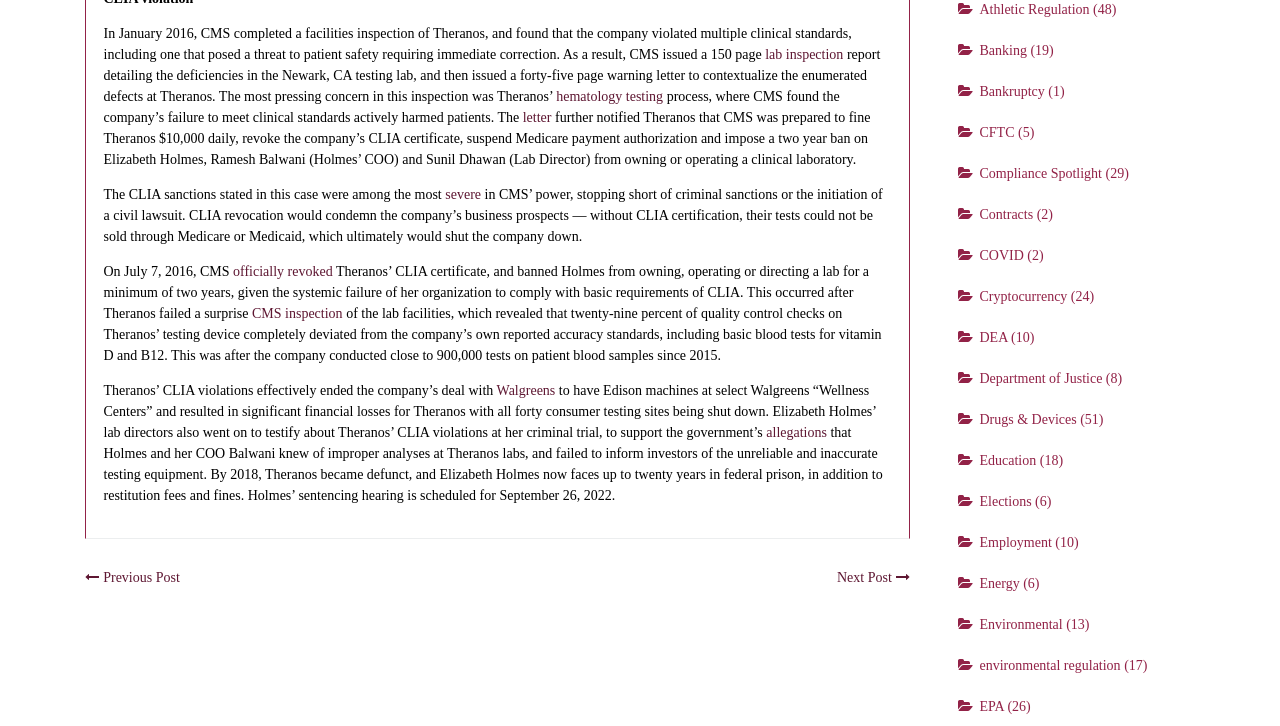What was the outcome of Theranos' deal with Walgreens?
Using the information from the image, give a concise answer in one word or a short phrase.

Deal ended